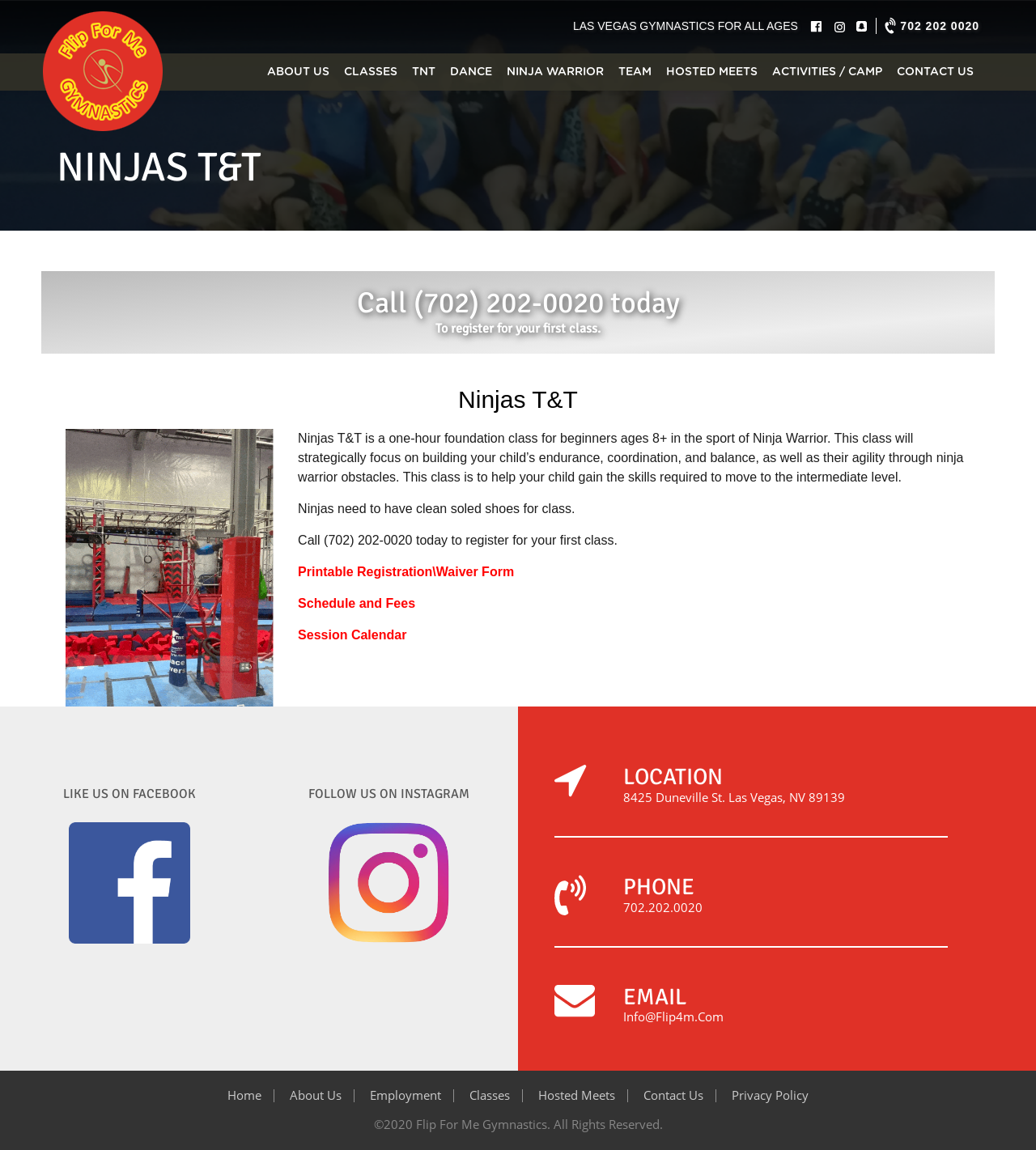Point out the bounding box coordinates of the section to click in order to follow this instruction: "View the 'NINJA WARRIOR' page".

[0.489, 0.056, 0.583, 0.07]